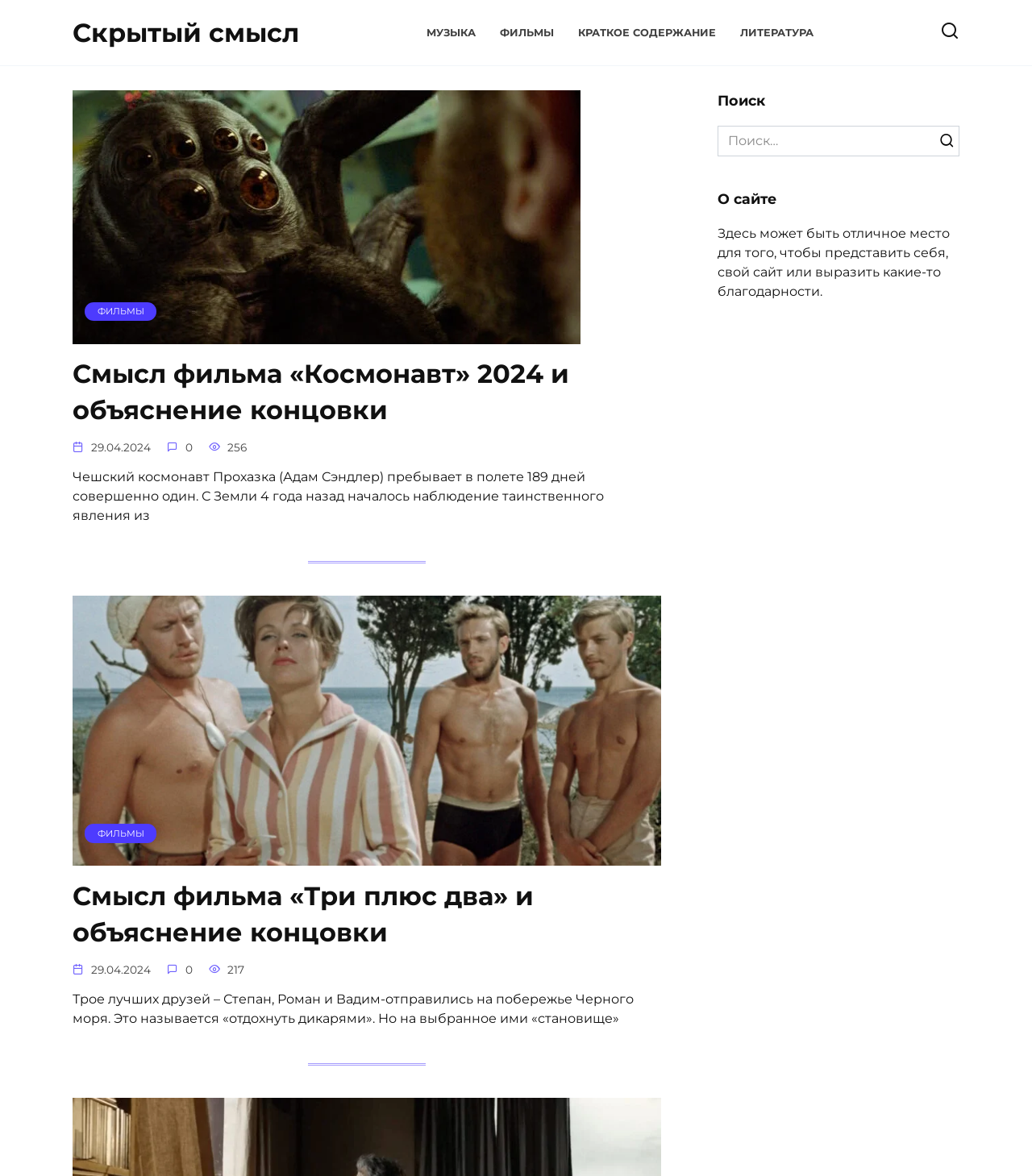Determine the bounding box coordinates for the element that should be clicked to follow this instruction: "Read the article about the film 'Три плюс два'". The coordinates should be given as four float numbers between 0 and 1, in the format [left, top, right, bottom].

[0.07, 0.721, 0.641, 0.734]